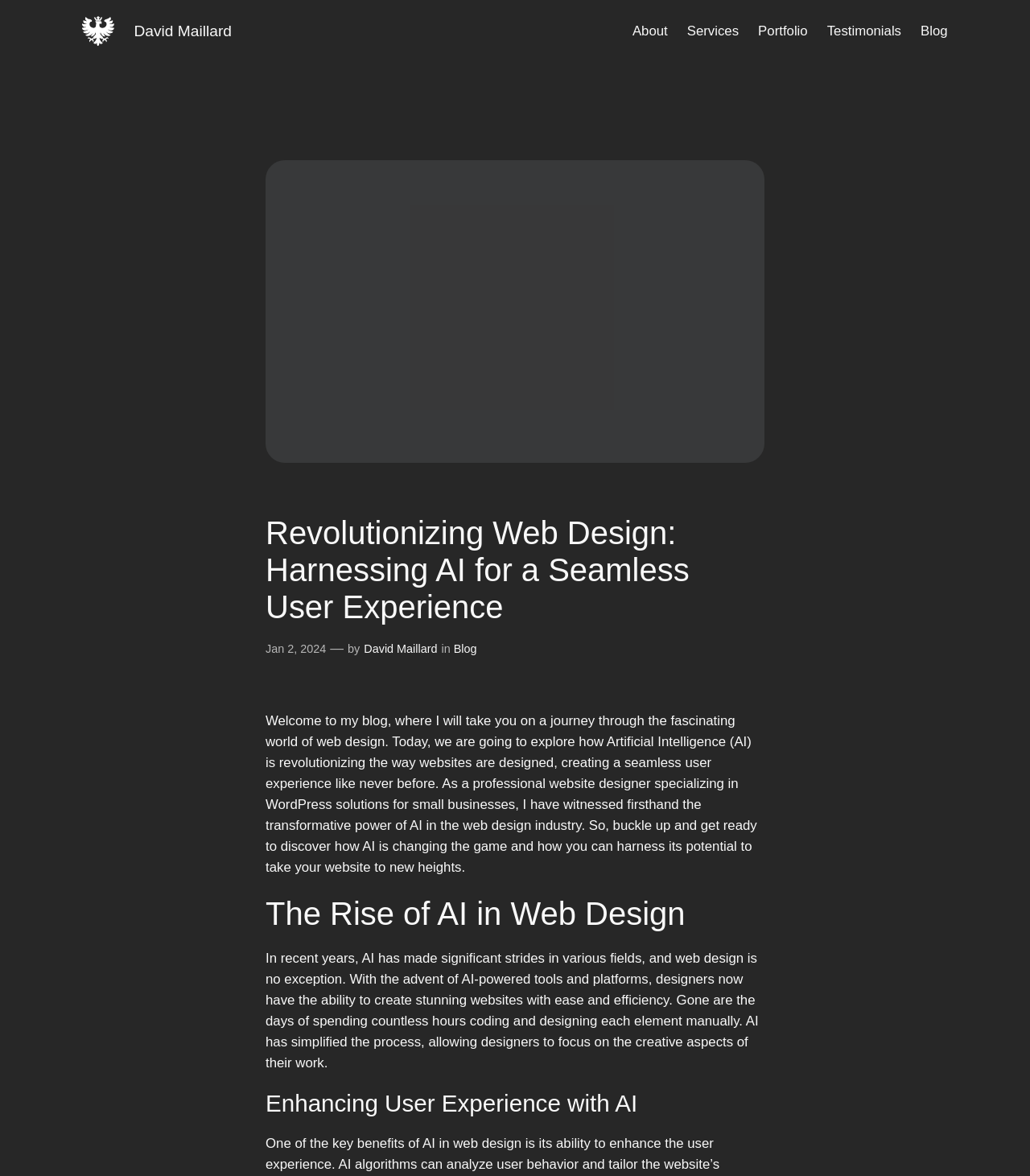Highlight the bounding box coordinates of the region I should click on to meet the following instruction: "Read the blog post by David Maillard".

[0.258, 0.546, 0.425, 0.557]